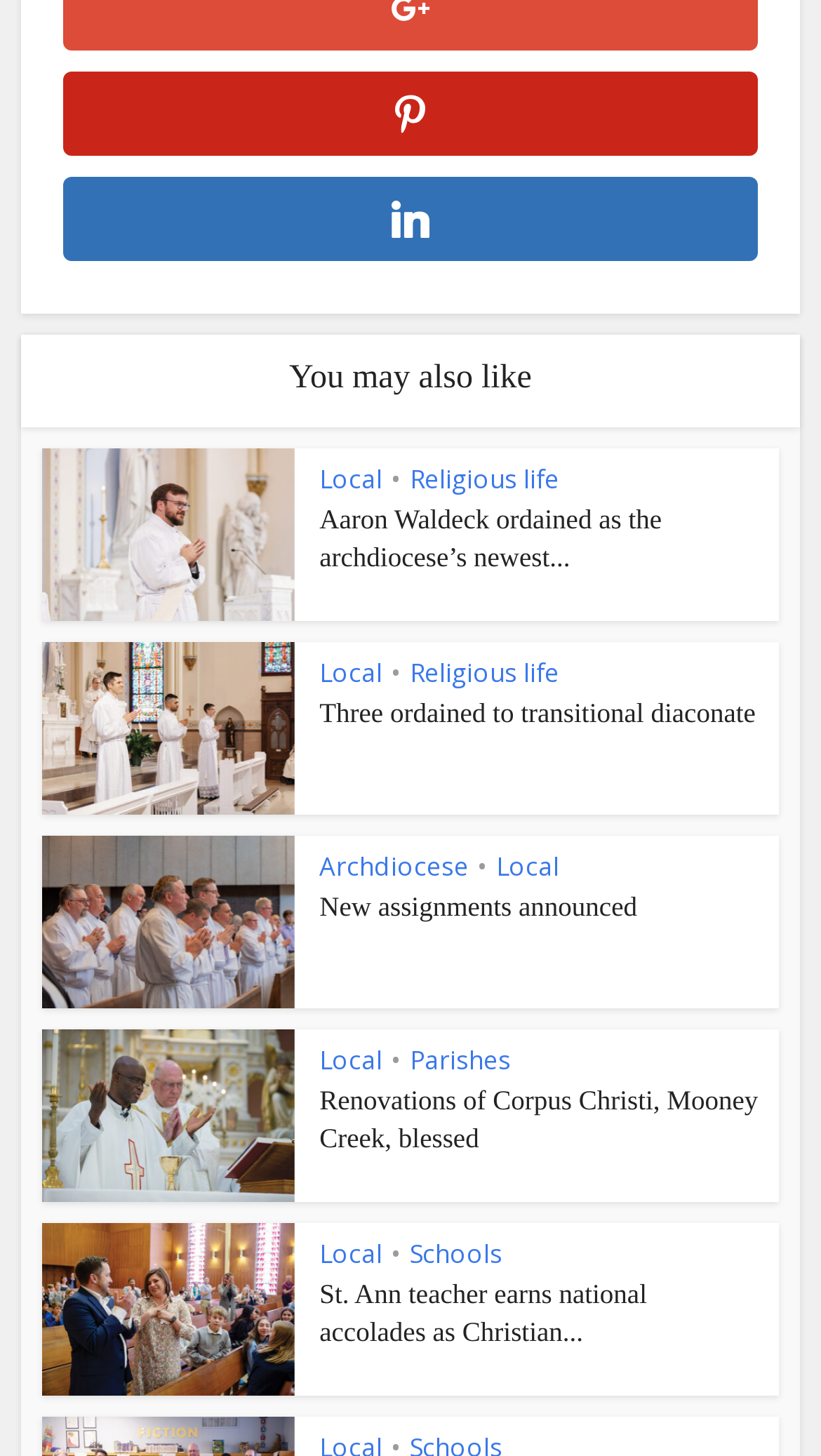What is the topic of the third article?
Please respond to the question thoroughly and include all relevant details.

The third article has a header with links 'Archdiocese', 'Local', and a bullet point, indicating that the topic of the article is related to the Archdiocese.